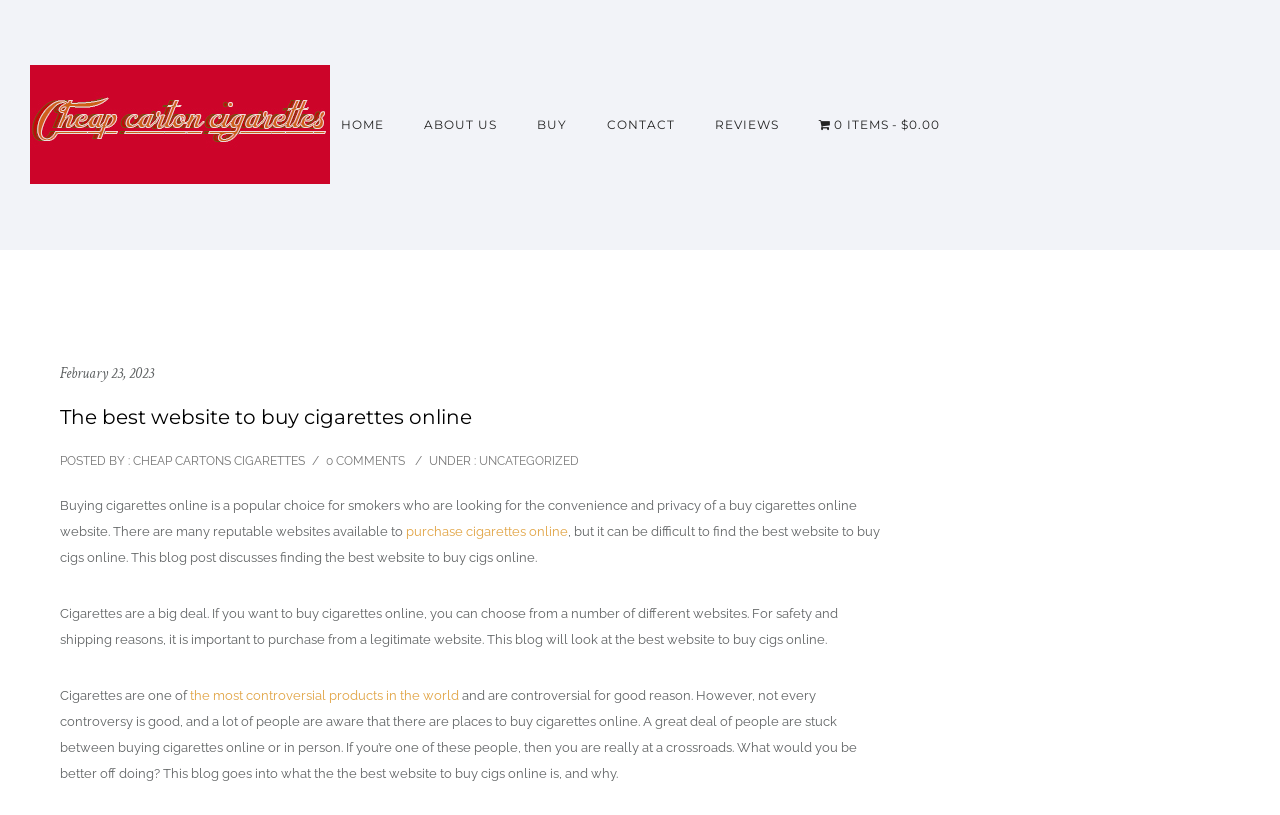Analyze the image and give a detailed response to the question:
How many items are in the cart?

The number of items in the cart is 0, as indicated by the link 'Cart 0 ITEMS -$0.00'.